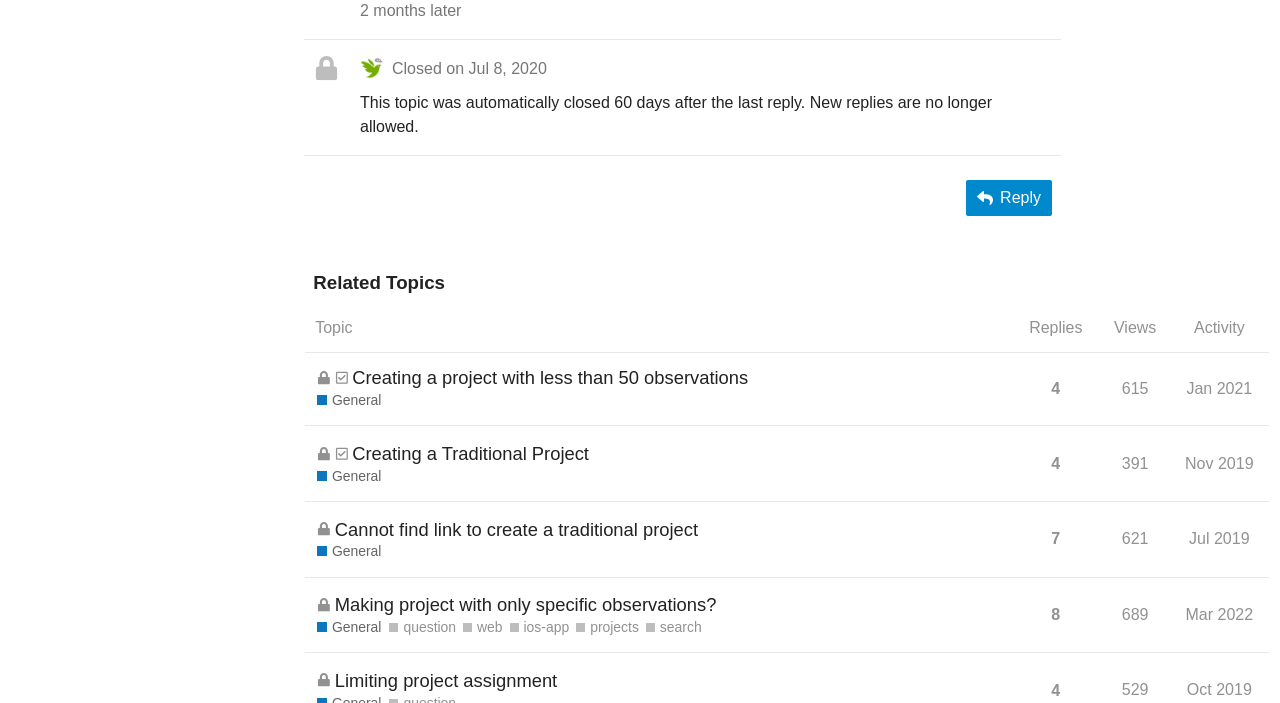What is the date of the third topic?
Answer the question with a single word or phrase derived from the image.

Nov 2019